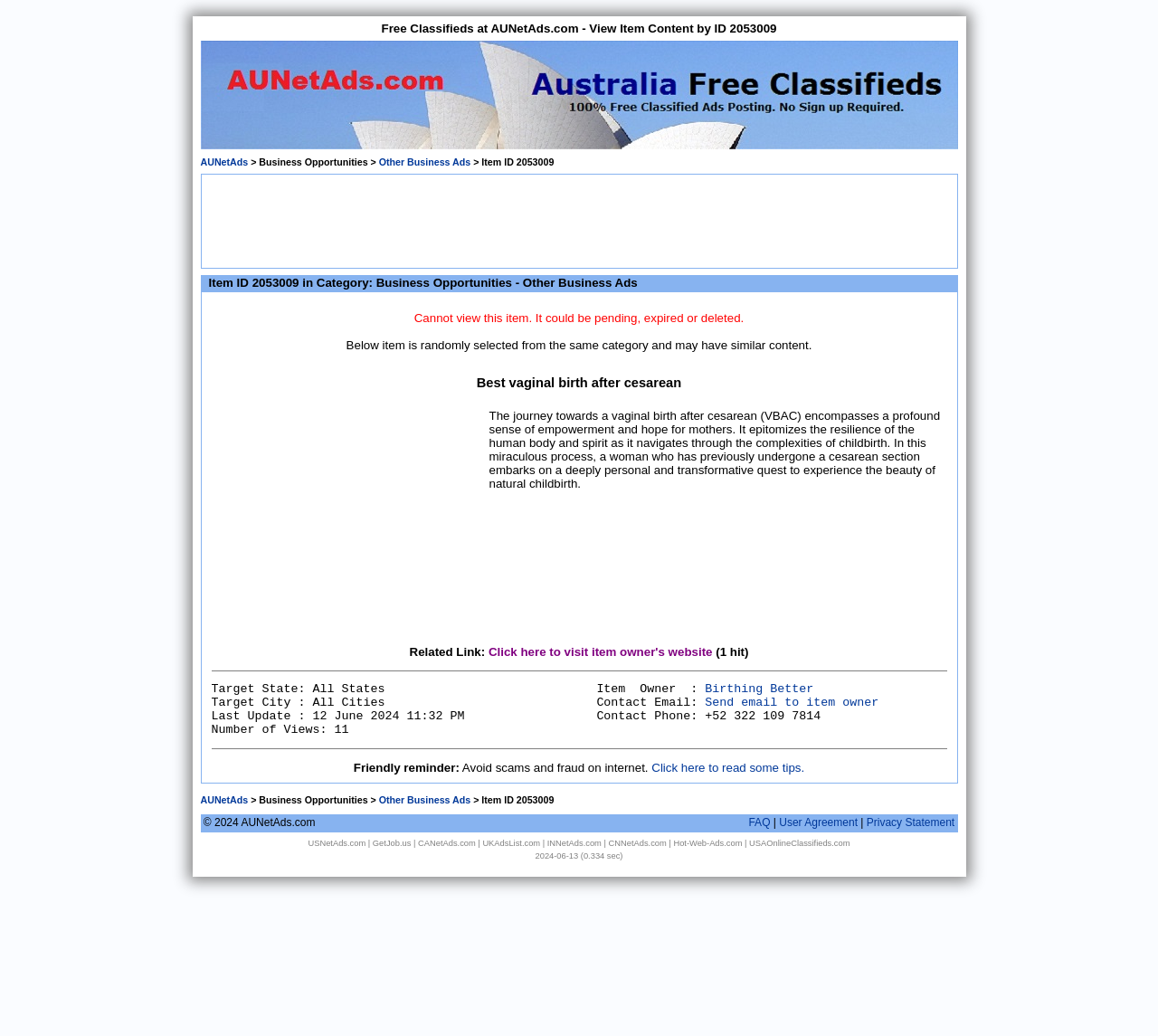Identify the bounding box coordinates necessary to click and complete the given instruction: "Click on the link to visit item owner's website".

[0.422, 0.623, 0.615, 0.636]